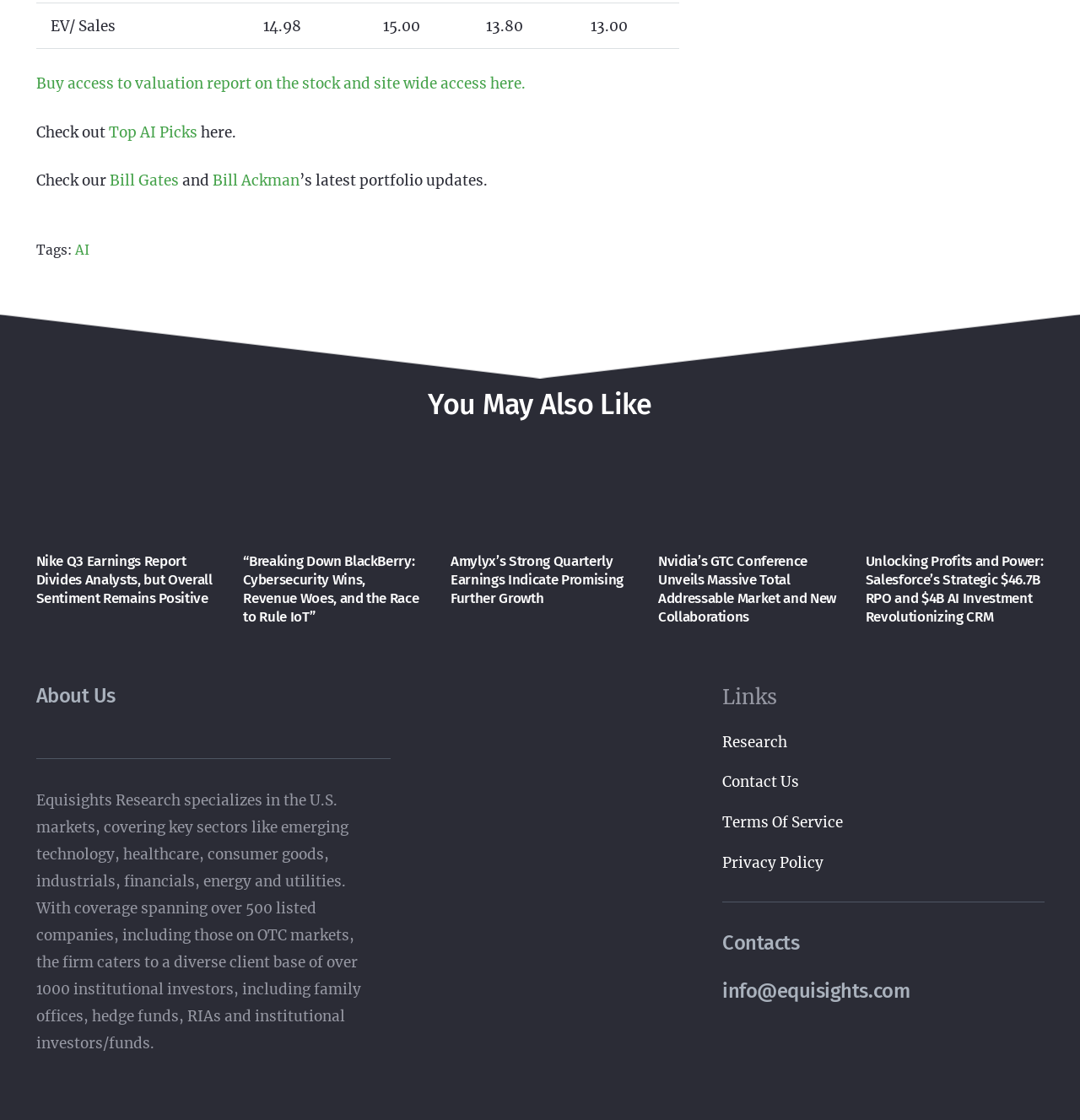Locate the bounding box coordinates of the element's region that should be clicked to carry out the following instruction: "Read about Equisights Research". The coordinates need to be four float numbers between 0 and 1, i.e., [left, top, right, bottom].

[0.033, 0.707, 0.334, 0.94]